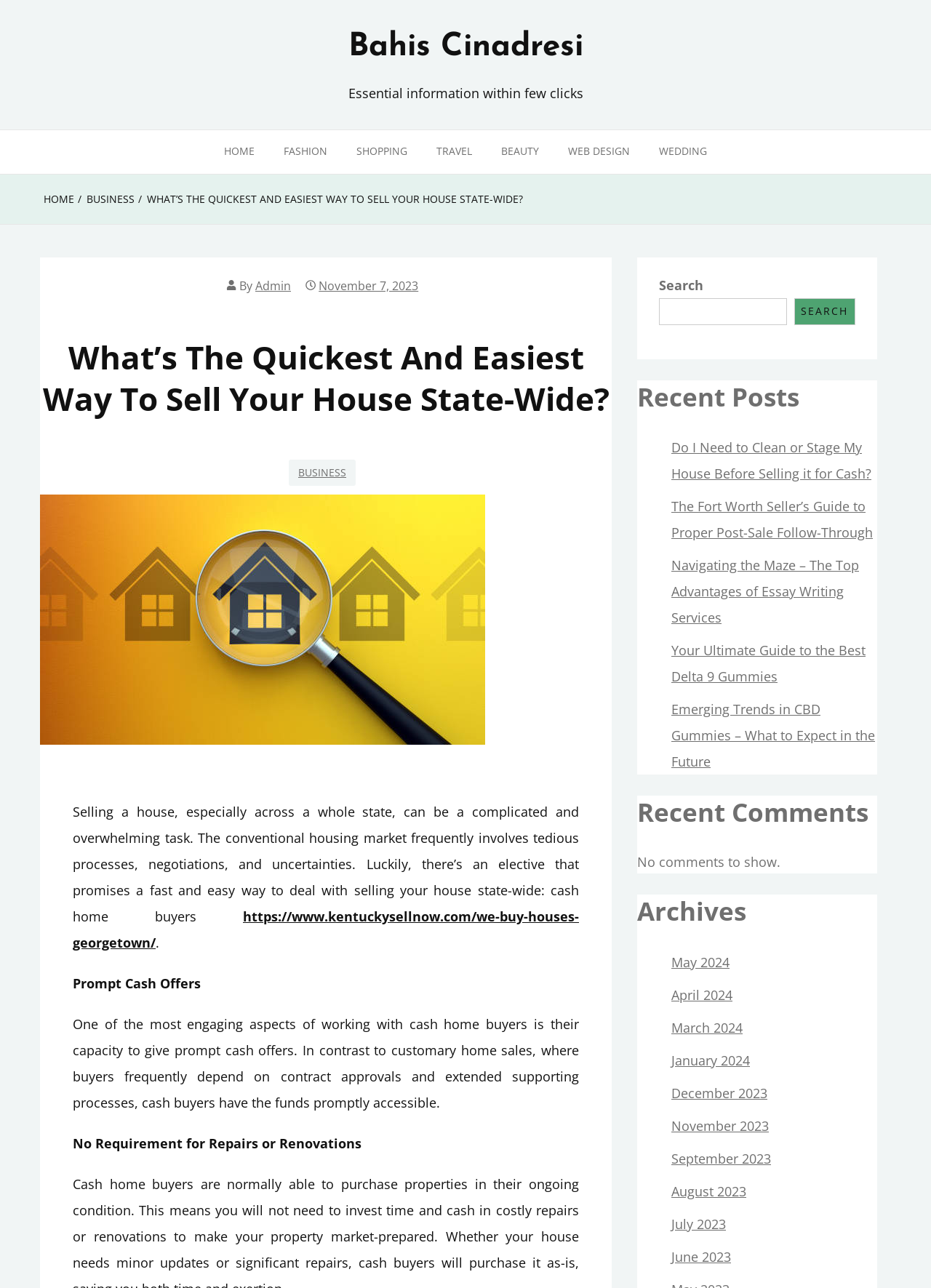Please determine the bounding box coordinates, formatted as (top-left x, top-left y, bottom-right x, bottom-right y), with all values as floating point numbers between 0 and 1. Identify the bounding box of the region described as: March 2024

[0.721, 0.791, 0.798, 0.805]